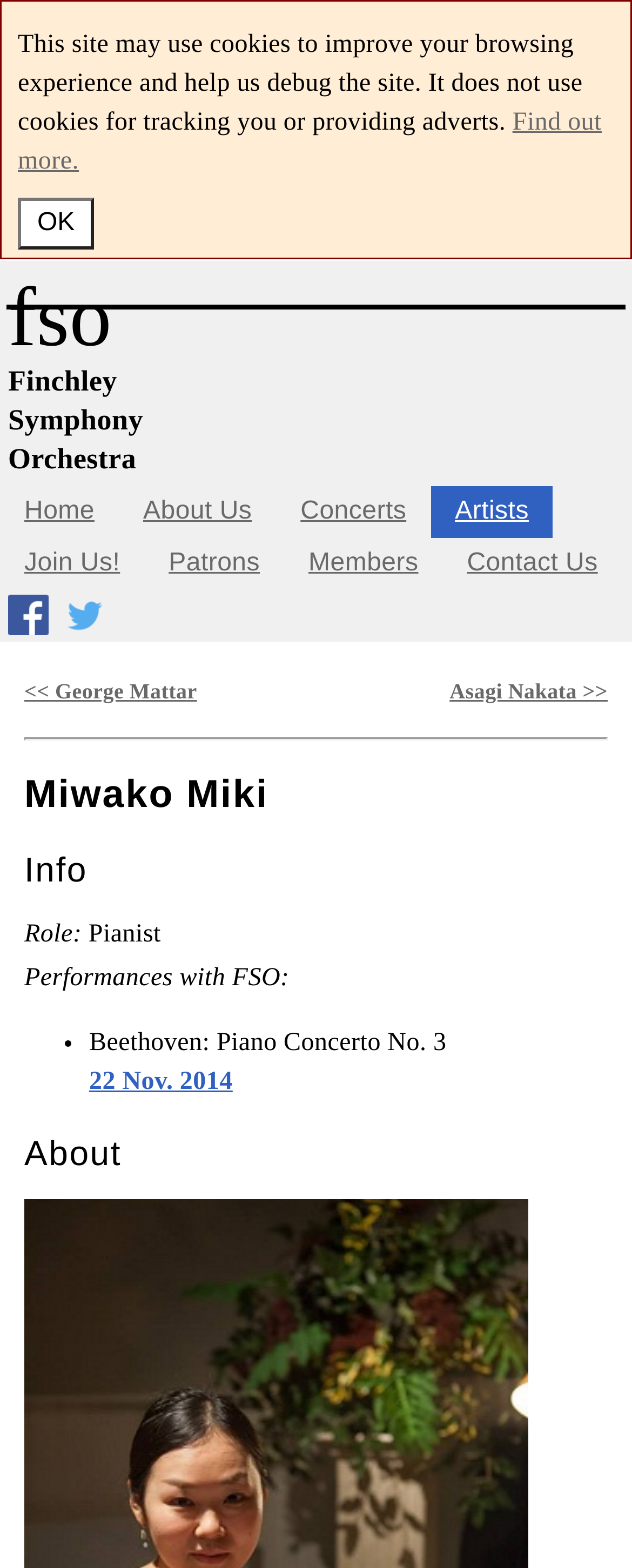Refer to the screenshot and give an in-depth answer to this question: How many navigation links are there in the top menu?

I found the answer by counting the number of link elements in the top menu, which are 'Home', 'About Us', 'Concerts', 'Artists', 'Join Us!', 'Patrons', and 'Members'.